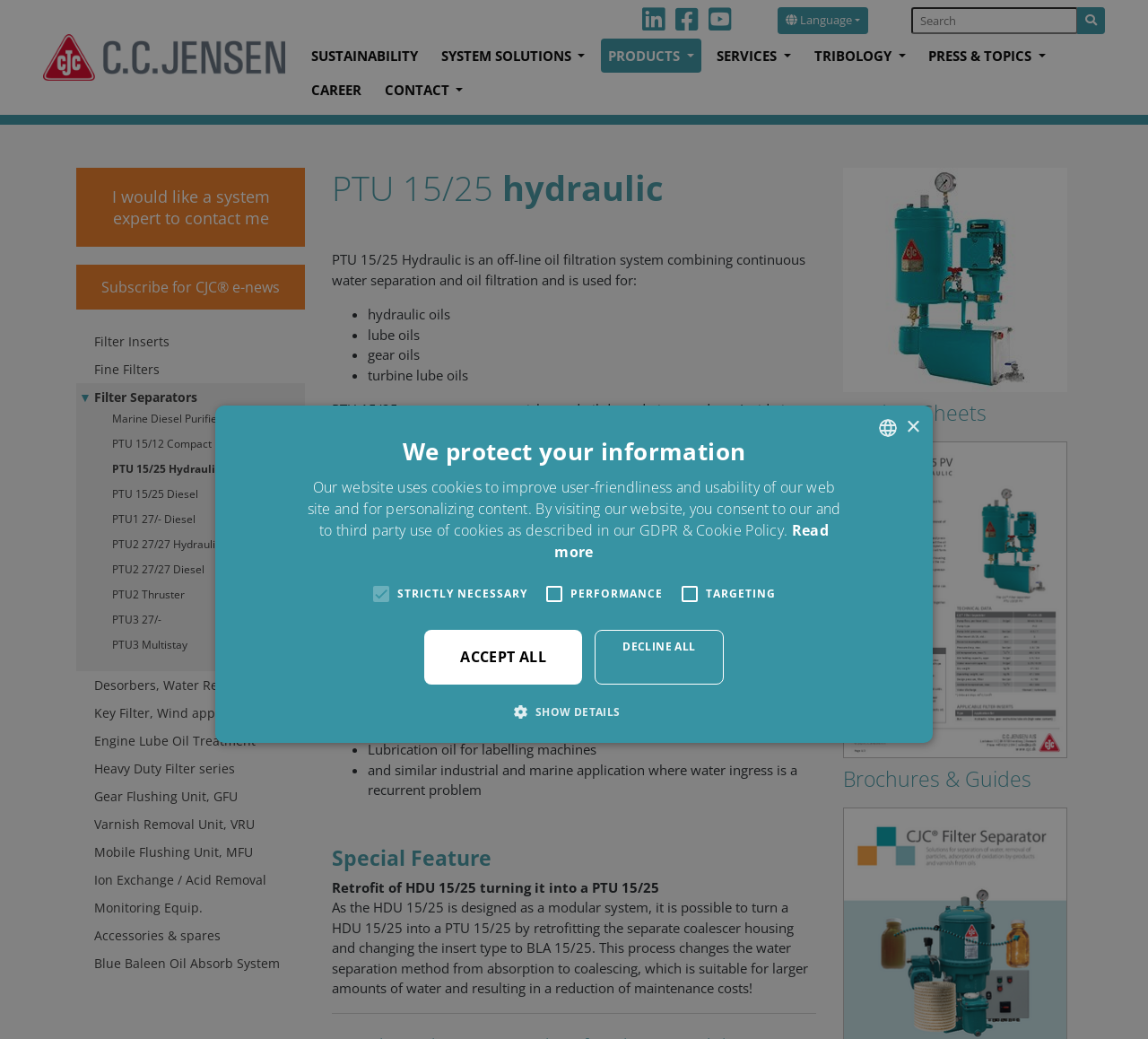Determine the bounding box coordinates for the HTML element mentioned in the following description: "Cookie declaration". The coordinates should be a list of four floats ranging from 0 to 1, represented as [left, top, right, bottom].

[0.203, 0.702, 0.5, 0.733]